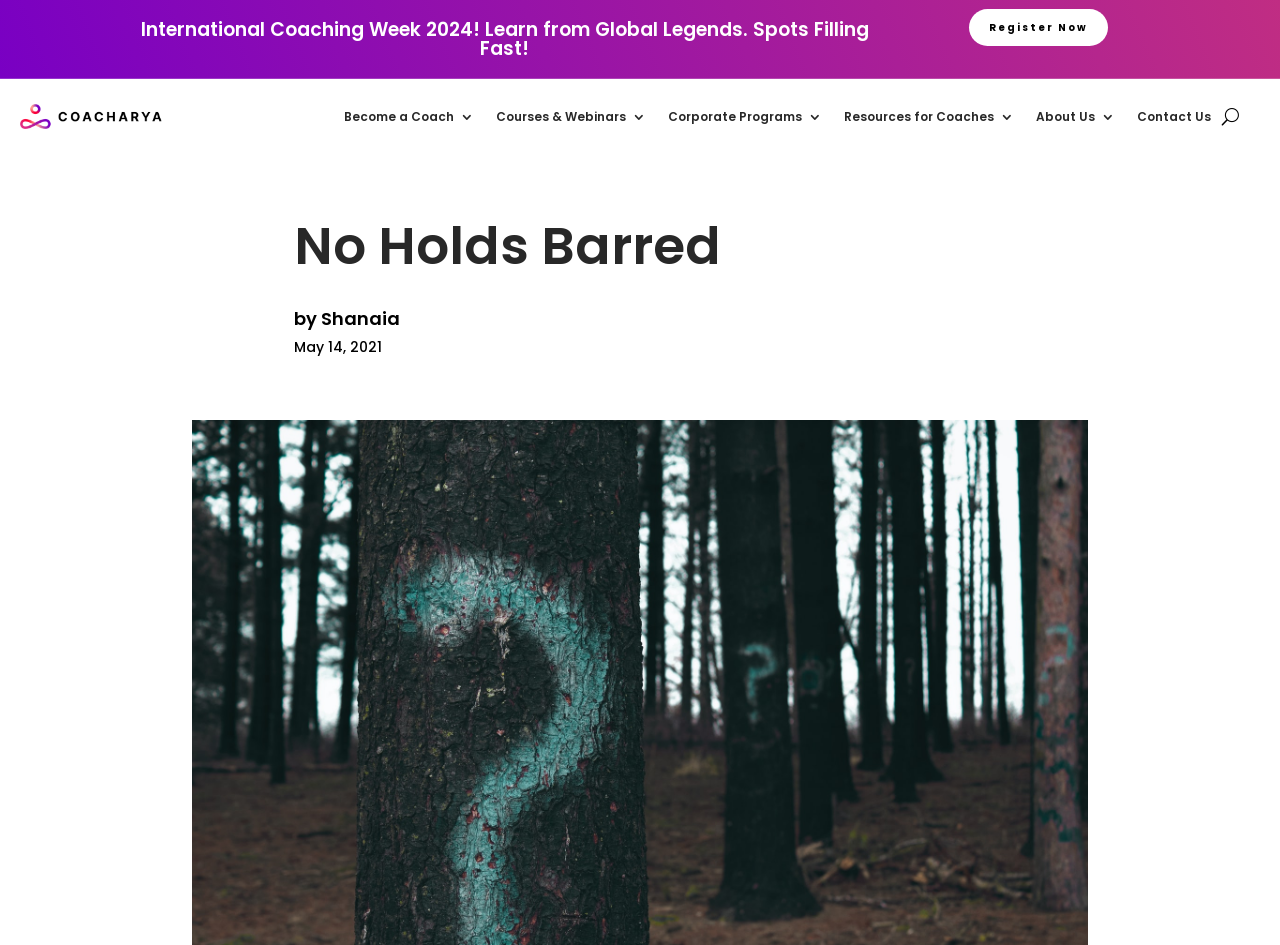Who is the author of 'No Holds Barred'?
Make sure to answer the question with a detailed and comprehensive explanation.

The link element with the text 'Shanaia' is located below the heading 'No Holds Barred', with a bounding box of [0.251, 0.324, 0.313, 0.35]. This link element is preceded by the static text 'by', indicating that Shanaia is the author of 'No Holds Barred'.